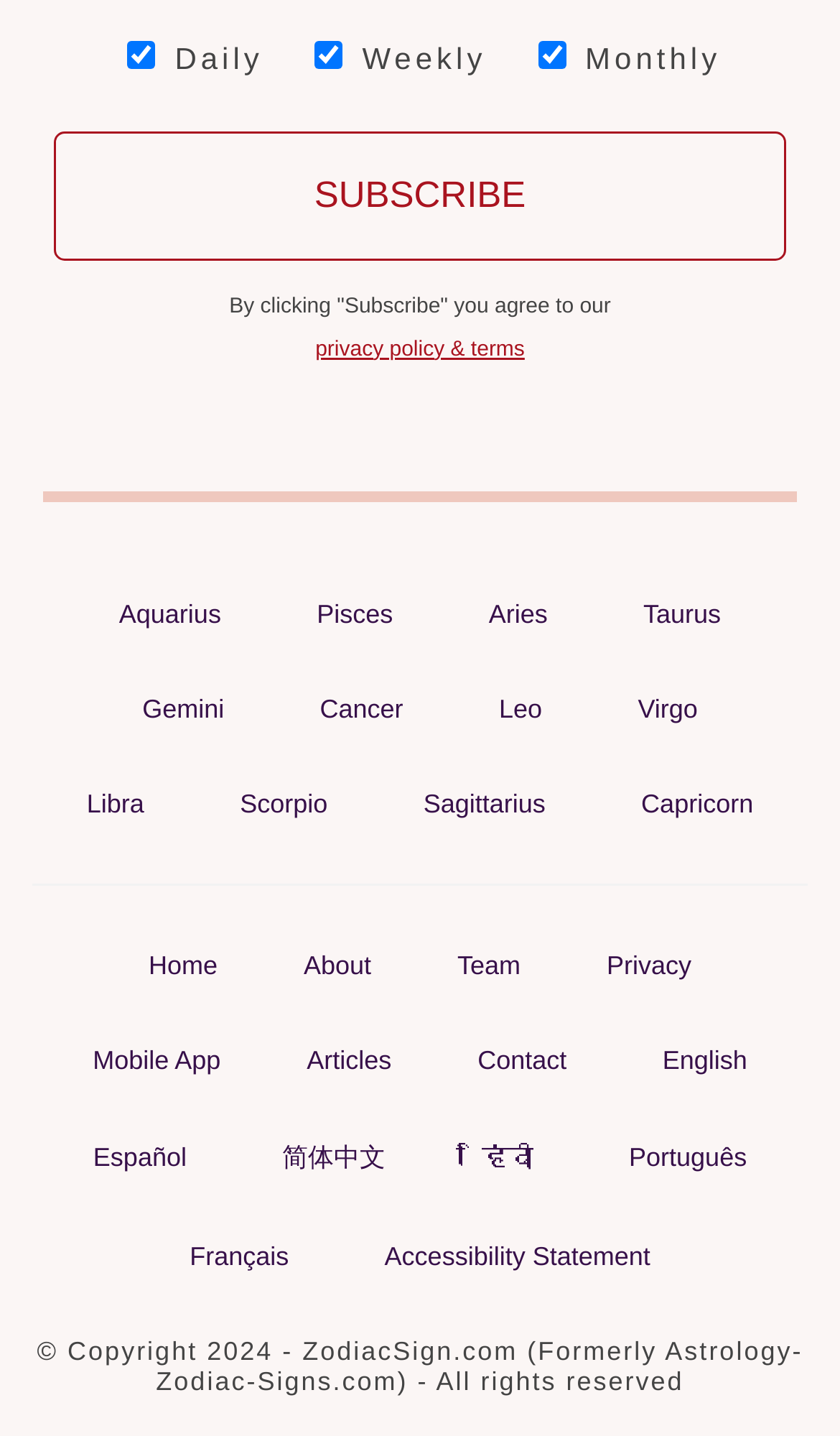Please identify the bounding box coordinates of where to click in order to follow the instruction: "Read privacy policy and terms".

[0.286, 0.214, 0.714, 0.259]